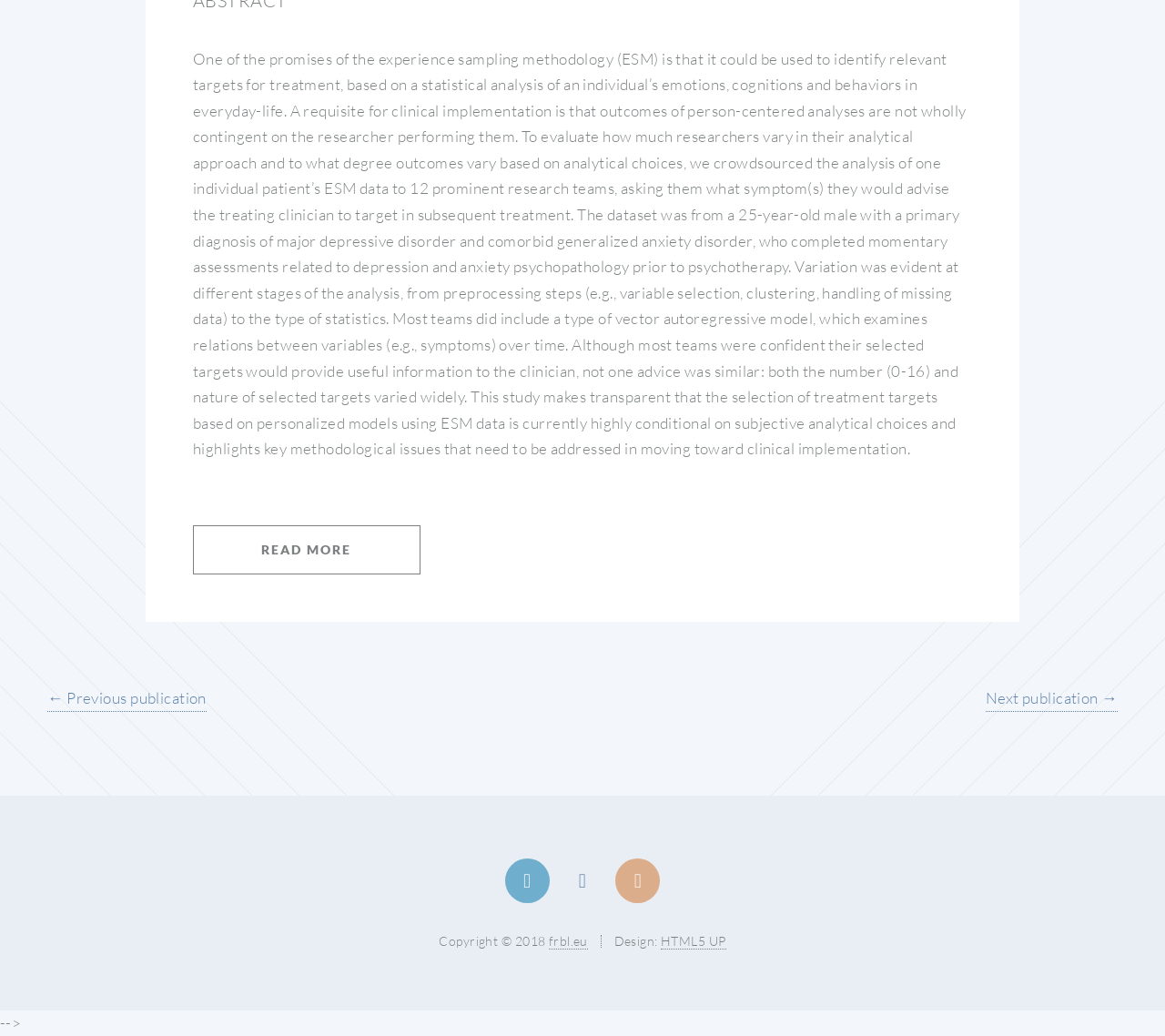Identify the bounding box of the UI component described as: "Next publication →".

[0.846, 0.661, 0.959, 0.687]